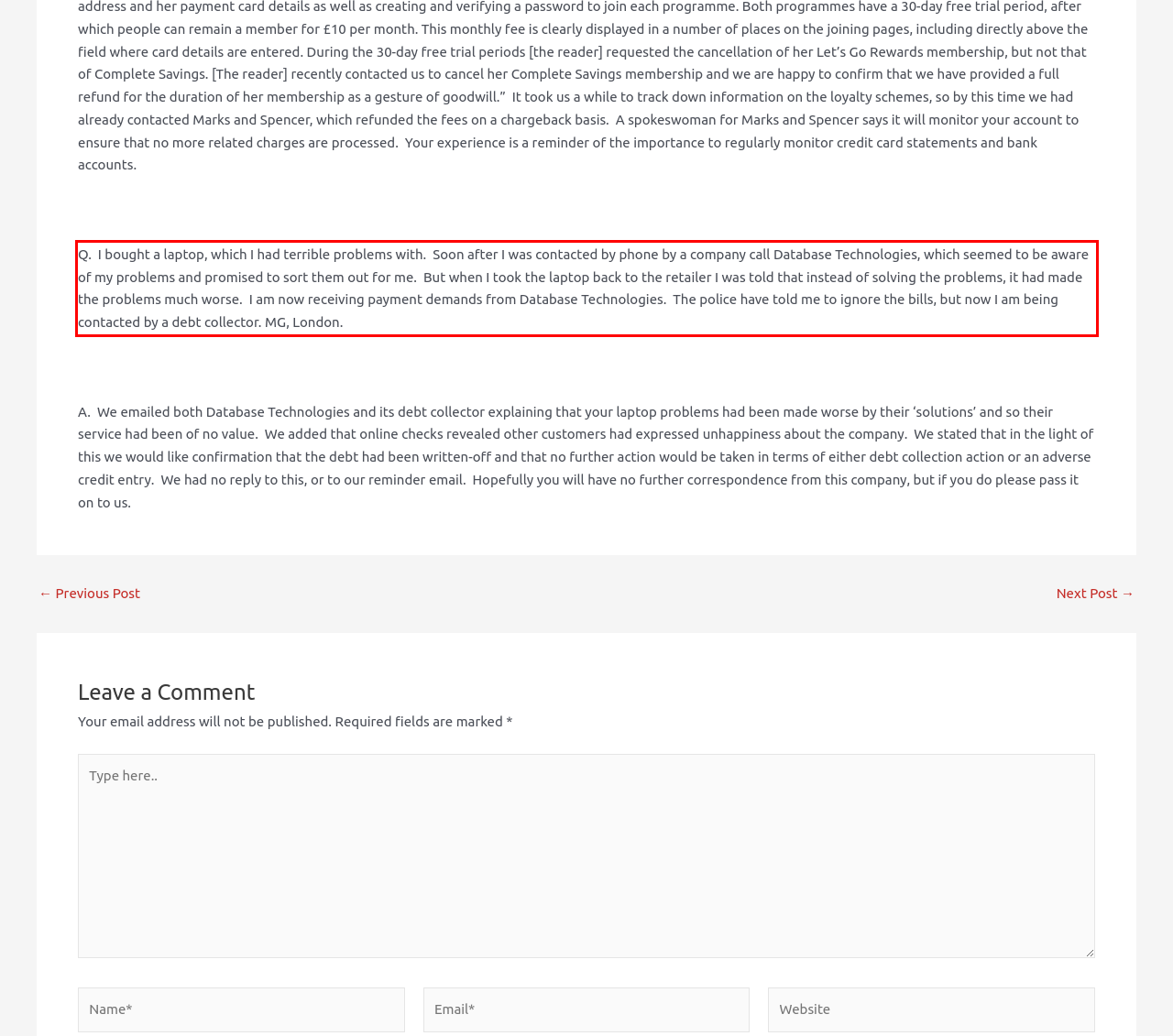Identify the red bounding box in the webpage screenshot and perform OCR to generate the text content enclosed.

Q. I bought a laptop, which I had terrible problems with. Soon after I was contacted by phone by a company call Database Technologies, which seemed to be aware of my problems and promised to sort them out for me. But when I took the laptop back to the retailer I was told that instead of solving the problems, it had made the problems much worse. I am now receiving payment demands from Database Technologies. The police have told me to ignore the bills, but now I am being contacted by a debt collector. MG, London.